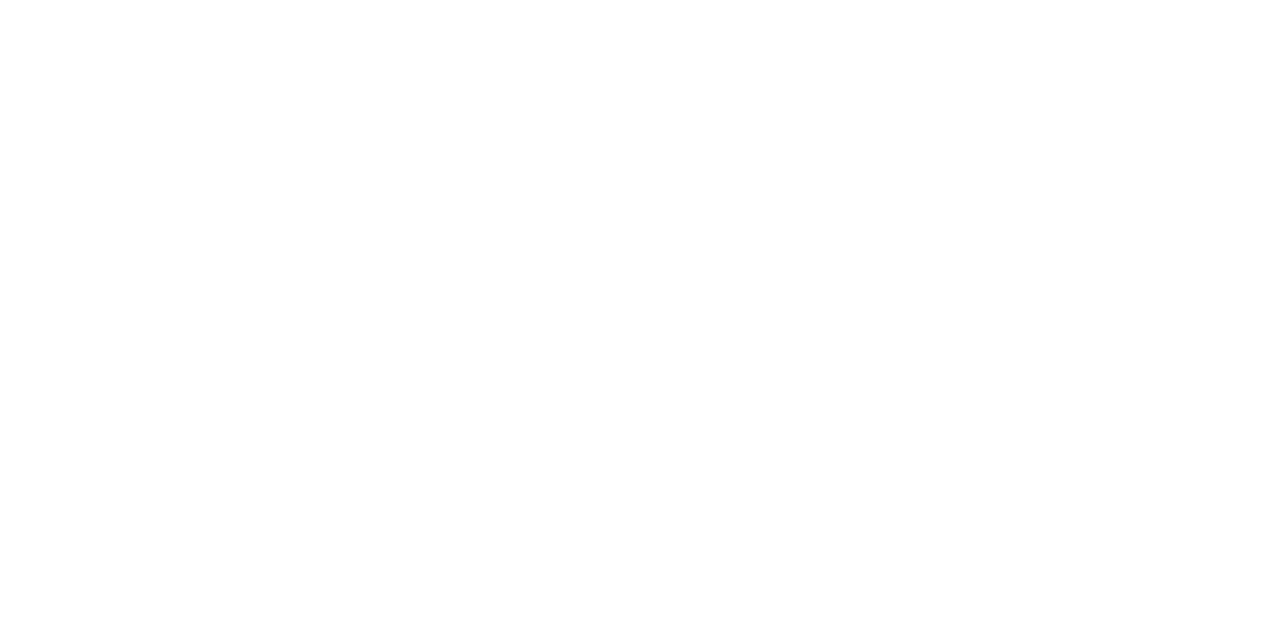Determine the bounding box coordinates for the region that must be clicked to execute the following instruction: "Read the privacy policy".

[0.556, 0.785, 0.642, 0.821]